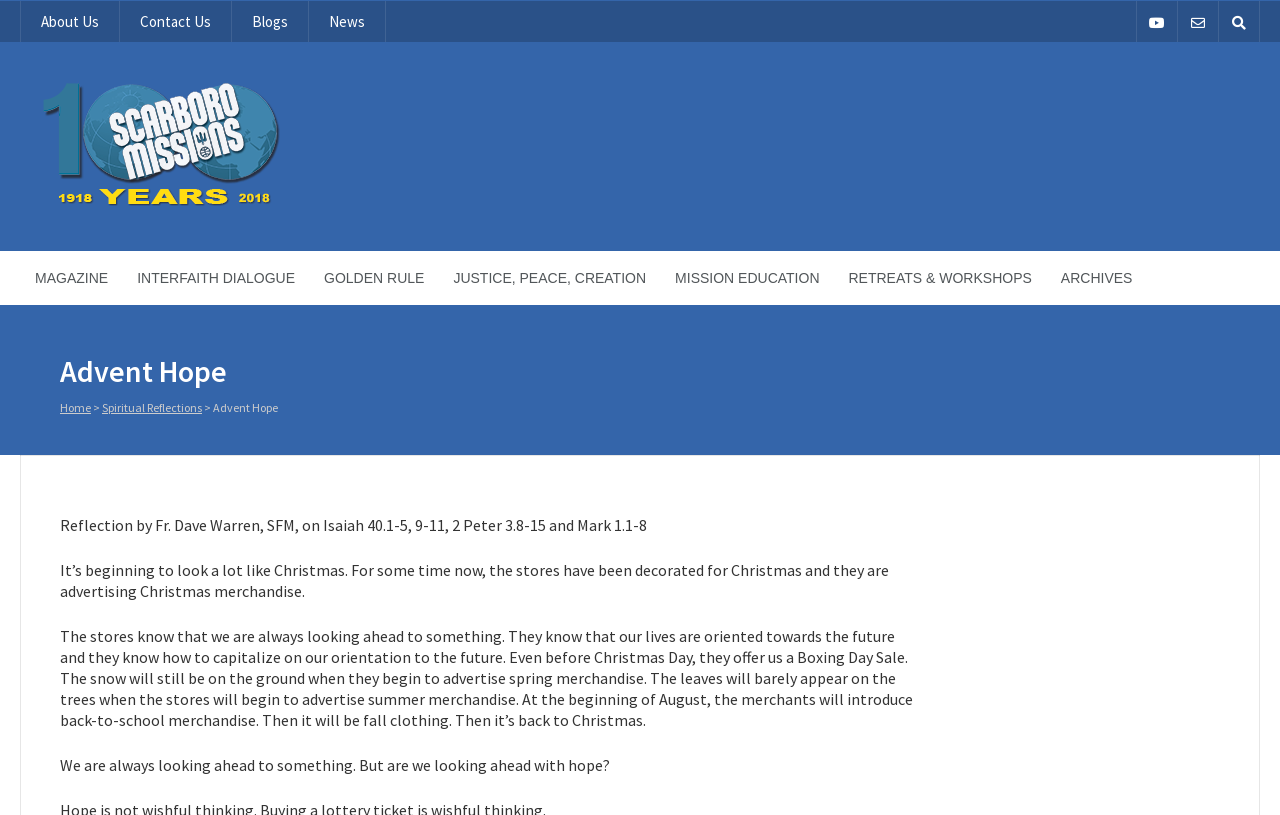Provide the bounding box coordinates for the area that should be clicked to complete the instruction: "Go to the Home page".

[0.047, 0.491, 0.071, 0.509]